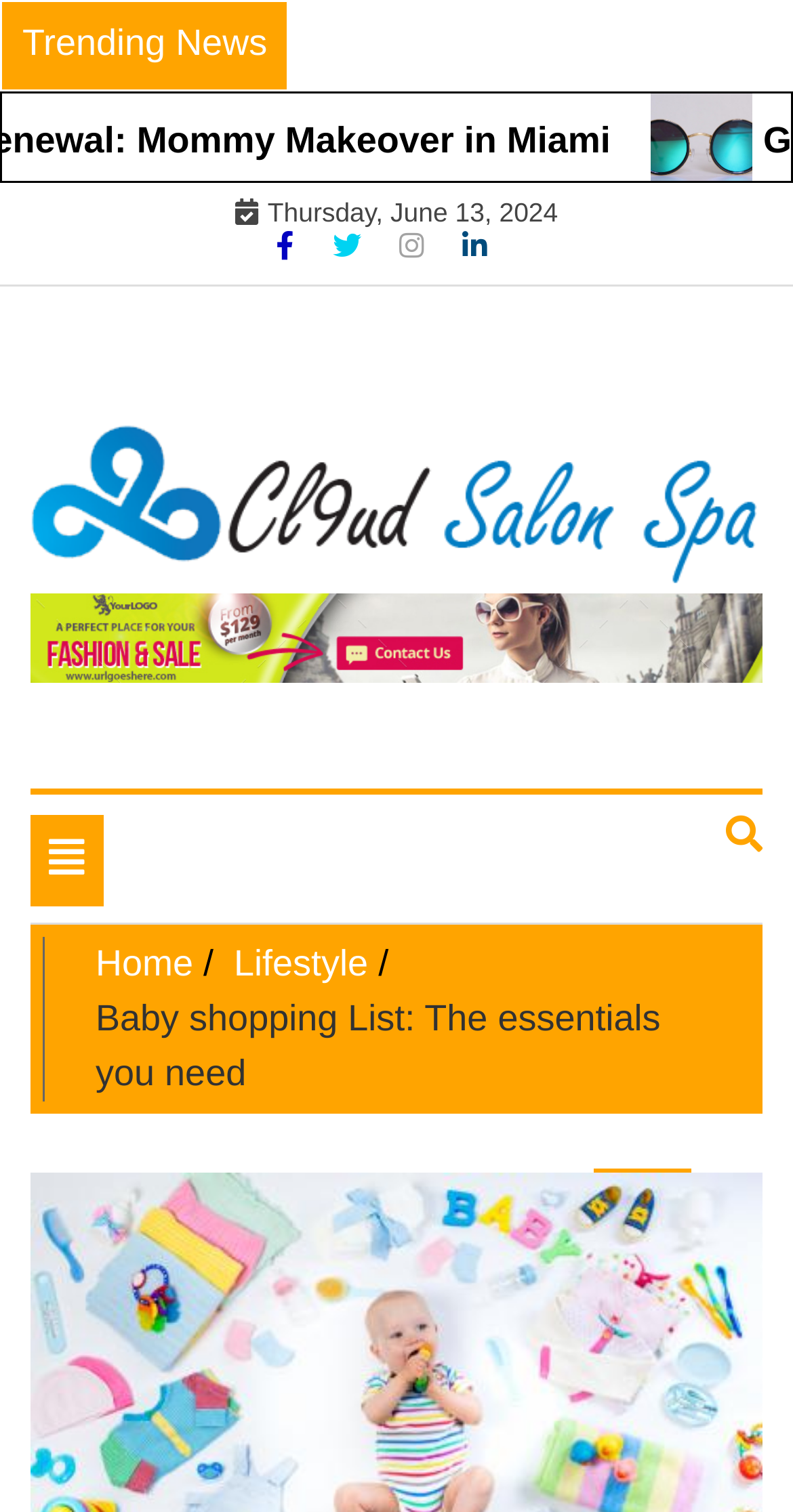How many navigation links are there in the breadcrumbs?
Answer the question with as much detail as possible.

I counted the number of link elements within the navigation element with the label 'Breadcrumbs', and found 2 links ('Home' and 'Lifestyle').